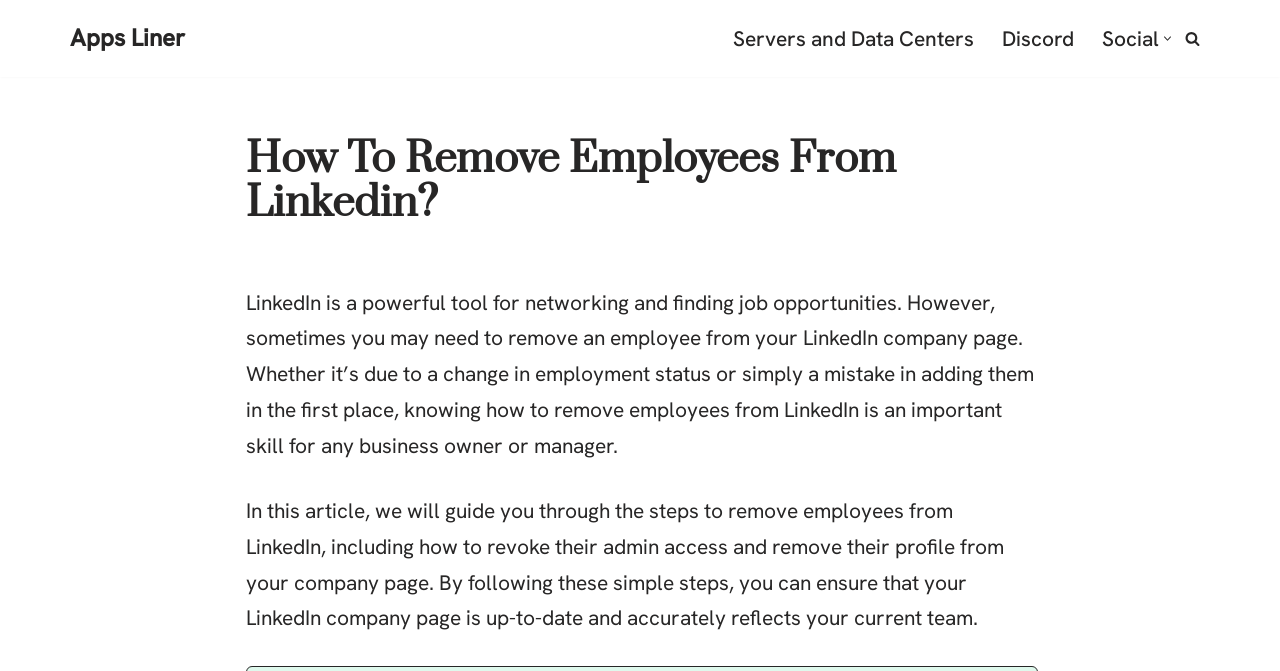Please determine and provide the text content of the webpage's heading.

How To Remove Employees From Linkedin?